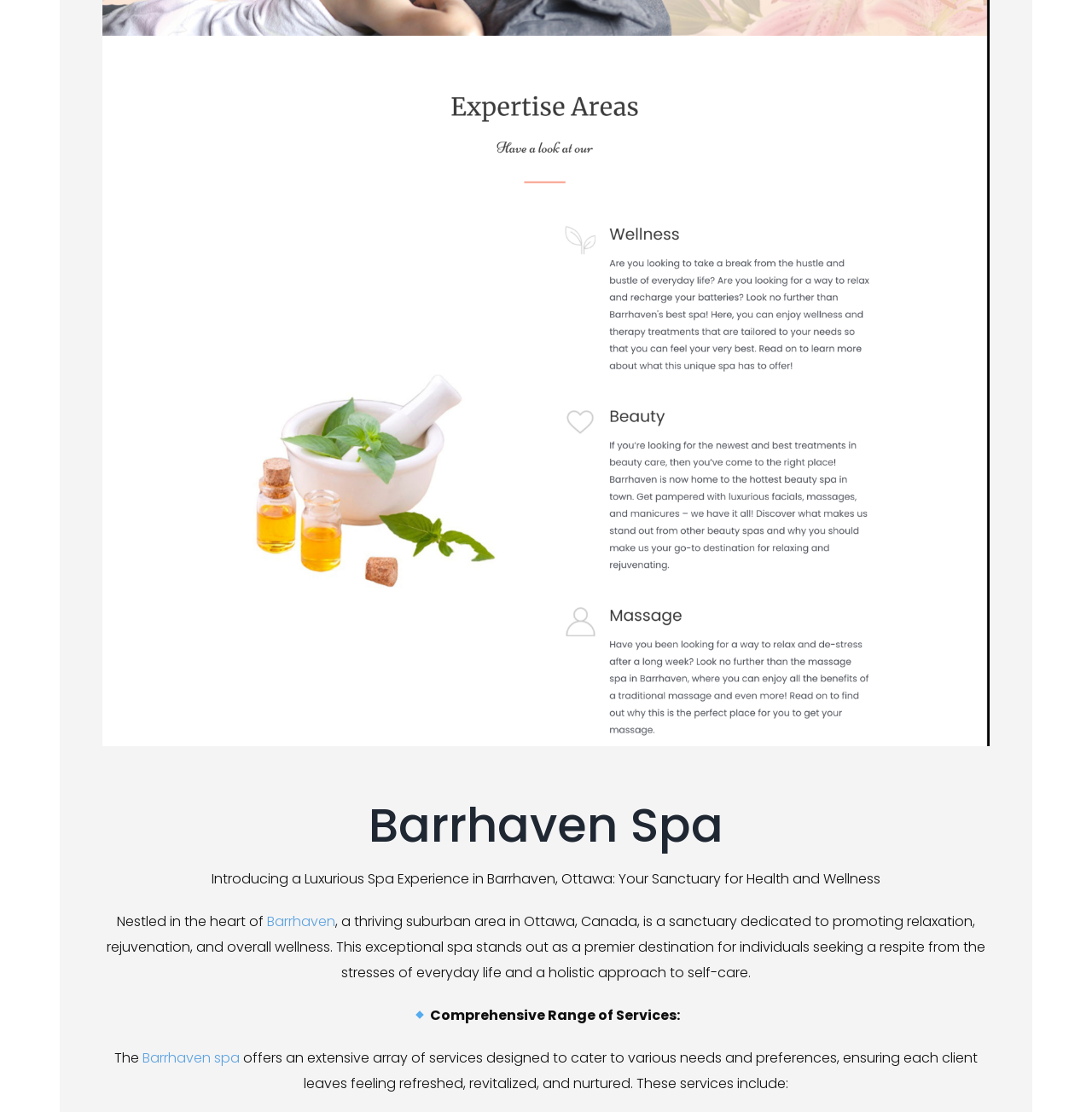What services does the spa offer?
Based on the screenshot, provide your answer in one word or phrase.

Extensive array of services